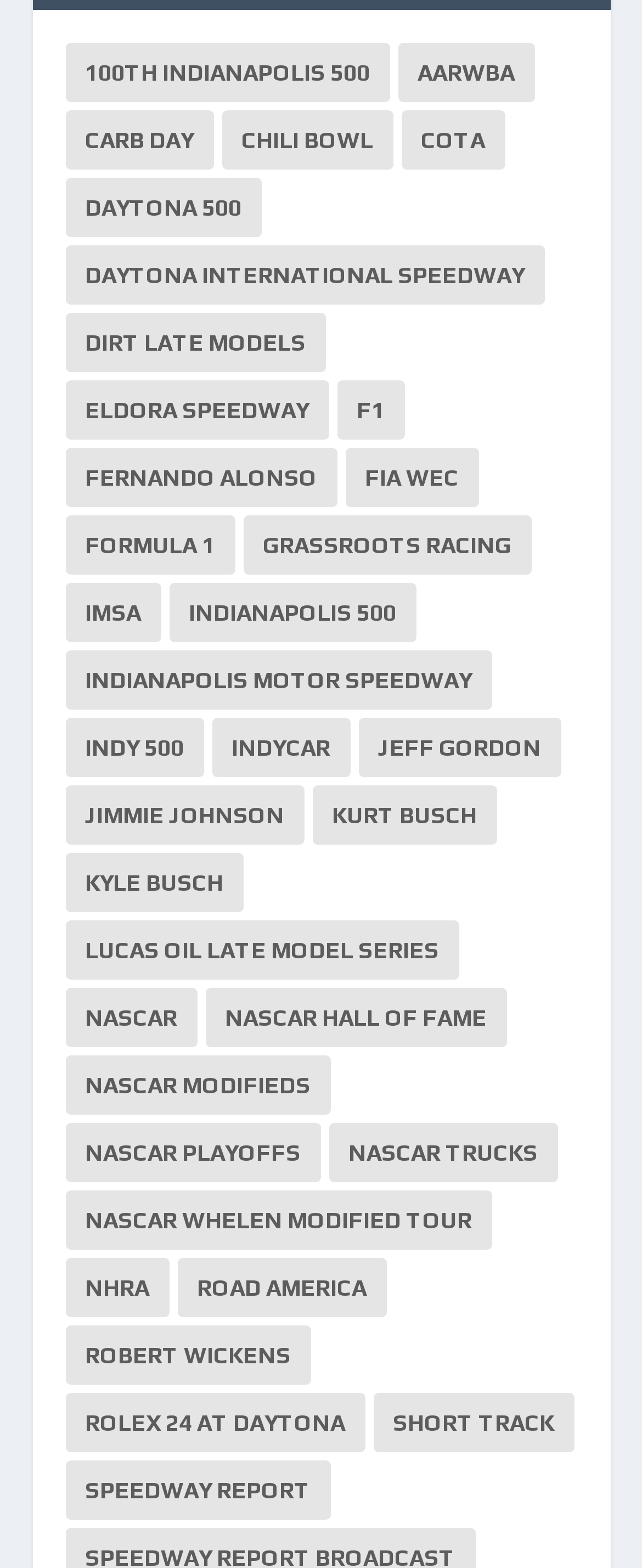Kindly provide the bounding box coordinates of the section you need to click on to fulfill the given instruction: "Learn about Indianapolis Motor Speedway".

[0.101, 0.415, 0.765, 0.453]